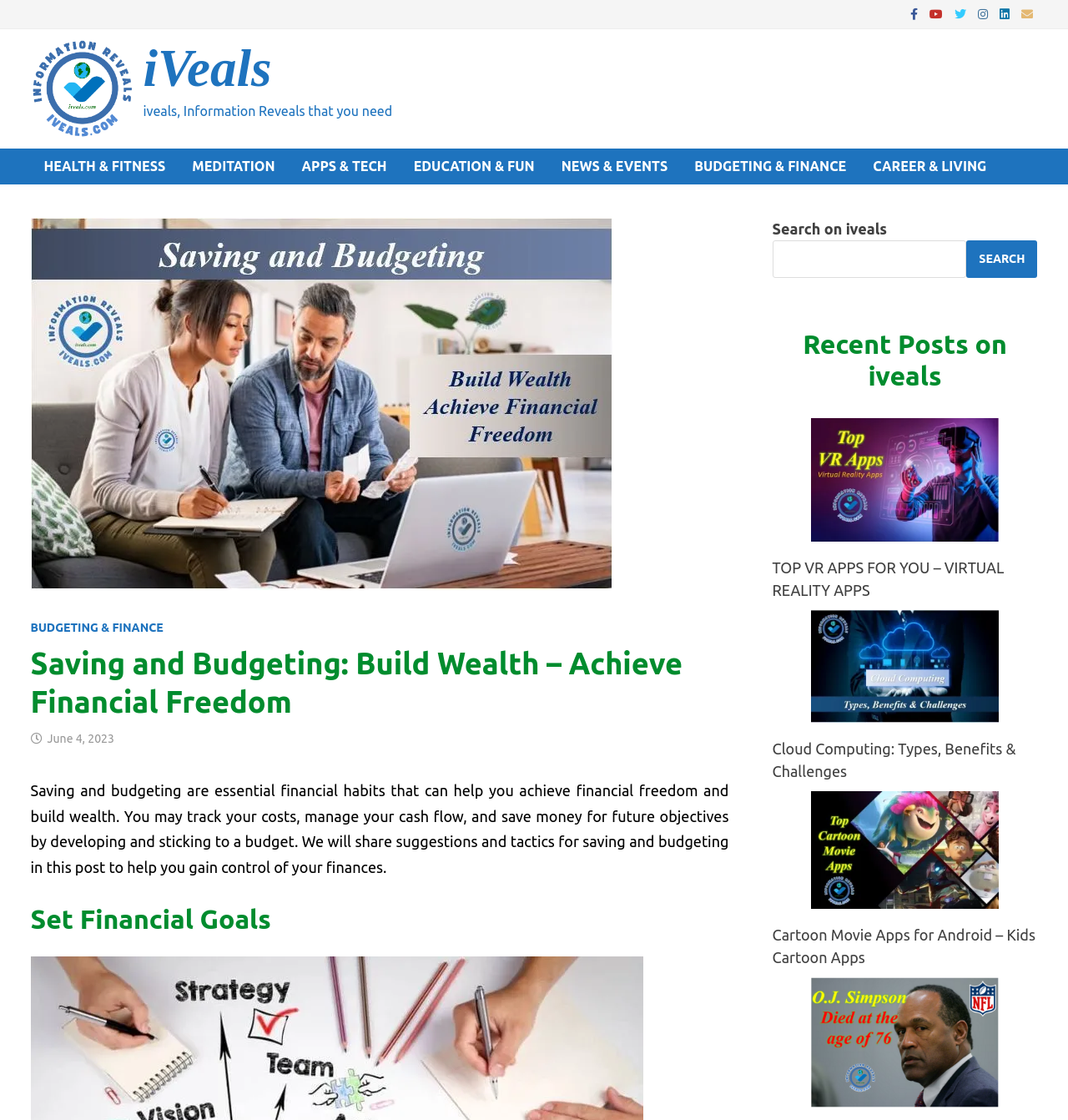Find the bounding box coordinates for the element that must be clicked to complete the instruction: "Click on the iveals logo". The coordinates should be four float numbers between 0 and 1, indicated as [left, top, right, bottom].

[0.029, 0.034, 0.126, 0.125]